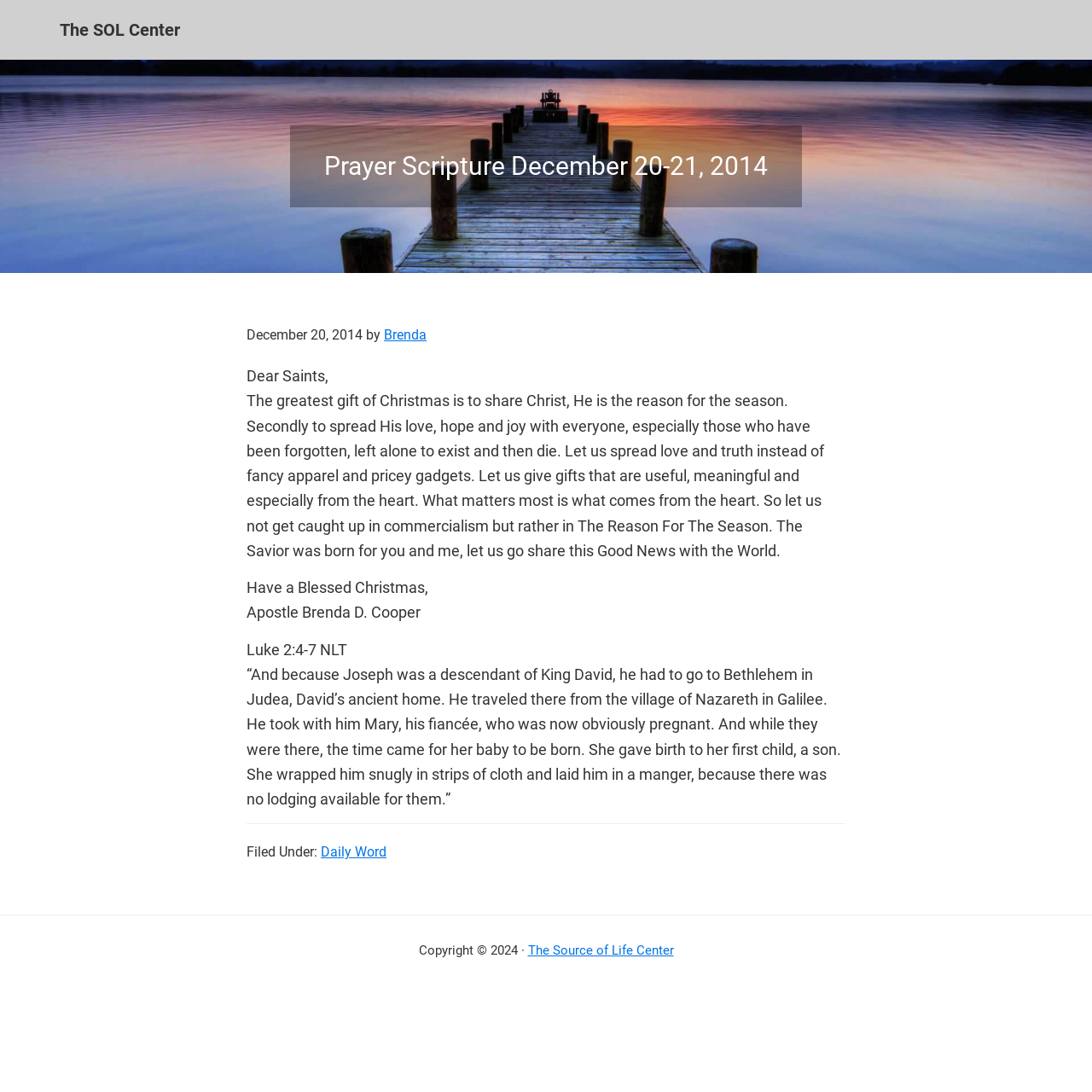Respond with a single word or phrase to the following question:
What is the copyright year mentioned in the footer?

2024